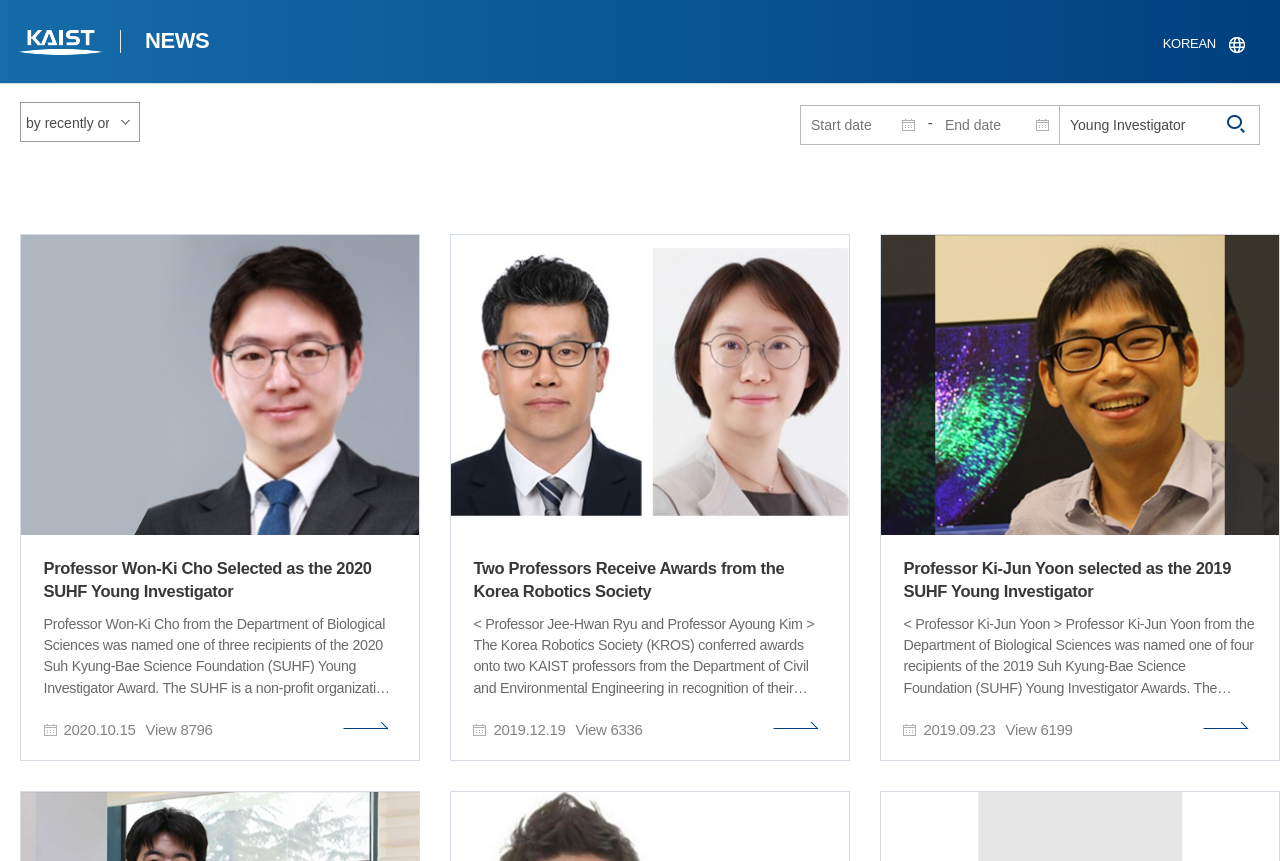Please determine the bounding box coordinates for the UI element described here. Use the format (top-left x, top-left y, bottom-right x, bottom-right y) with values bounded between 0 and 1: KOREAN

[0.897, 0.029, 0.984, 0.075]